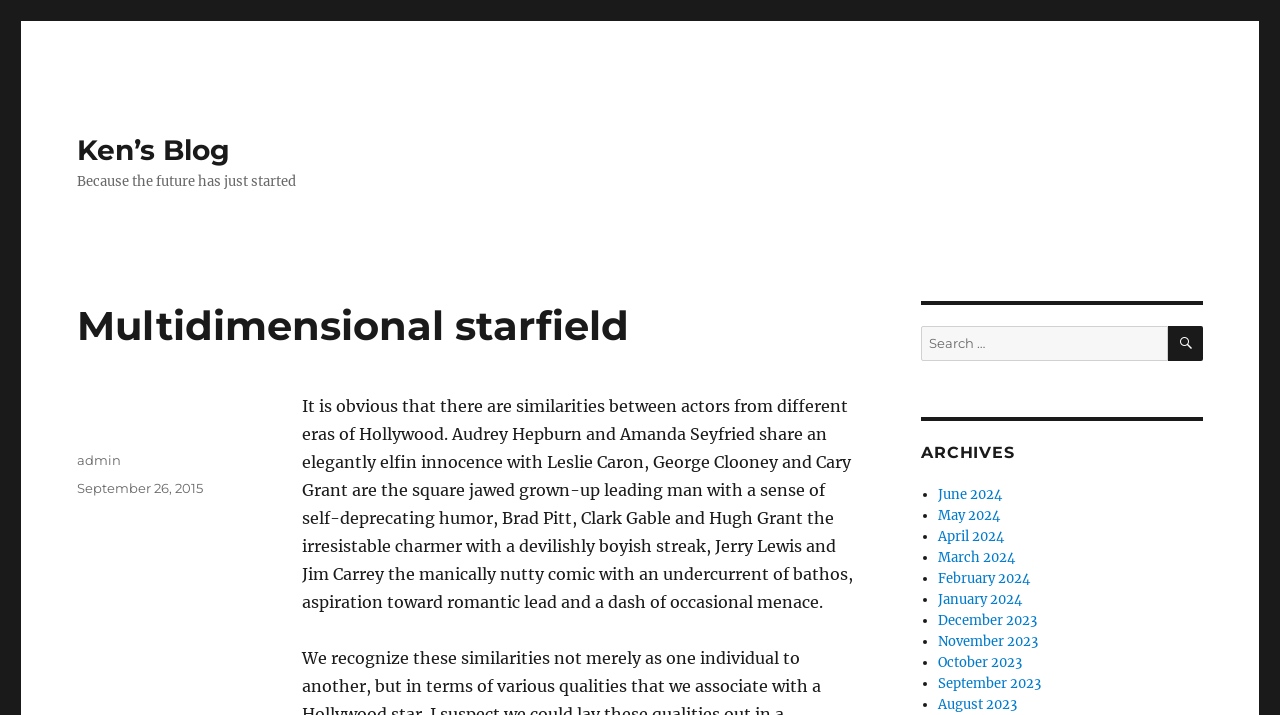Based on the description "Search", find the bounding box of the specified UI element.

[0.912, 0.456, 0.94, 0.505]